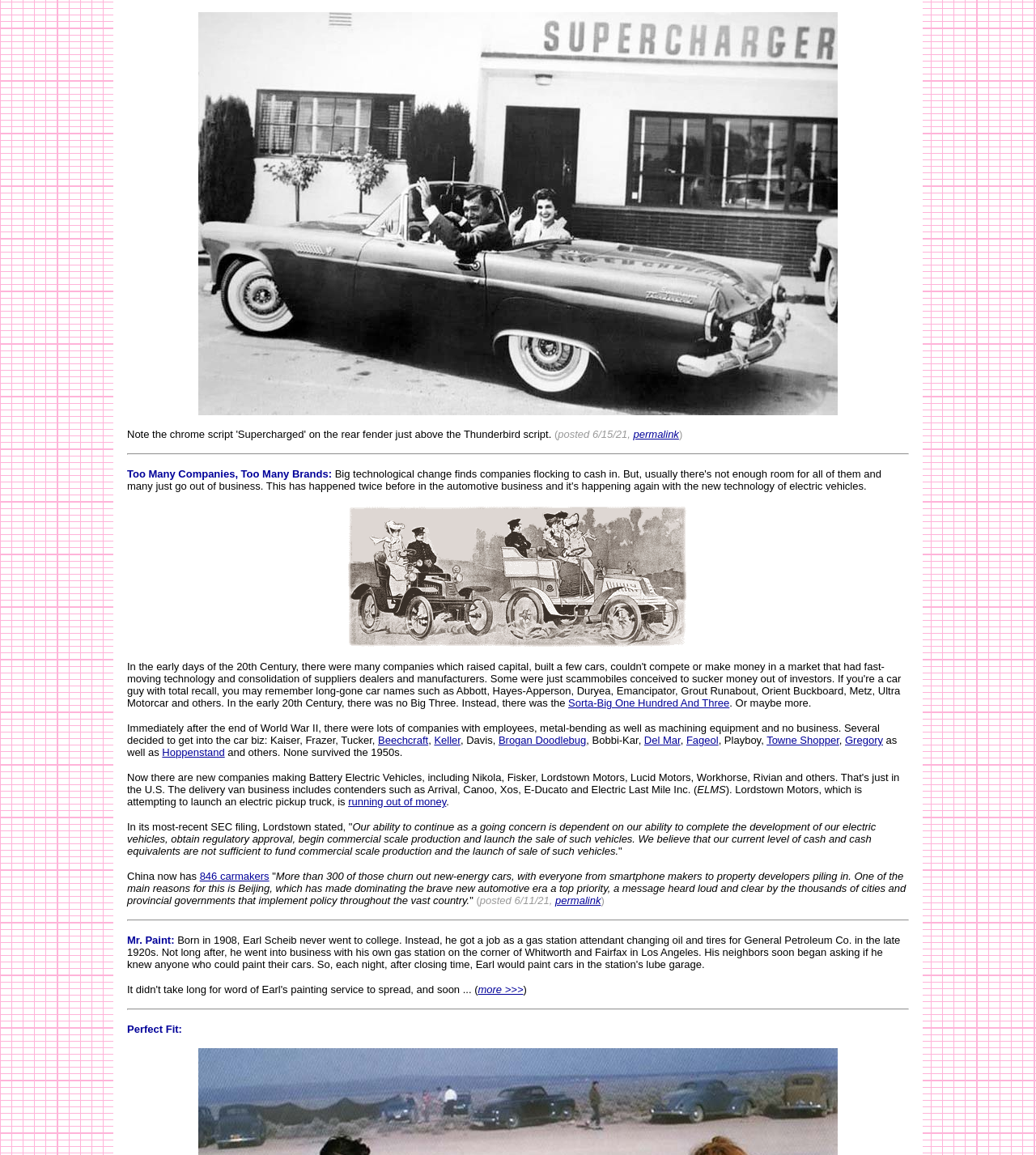Identify the bounding box coordinates of the clickable region to carry out the given instruction: "Visit the Sorta-Big One Hundred And Three page".

[0.549, 0.603, 0.704, 0.614]